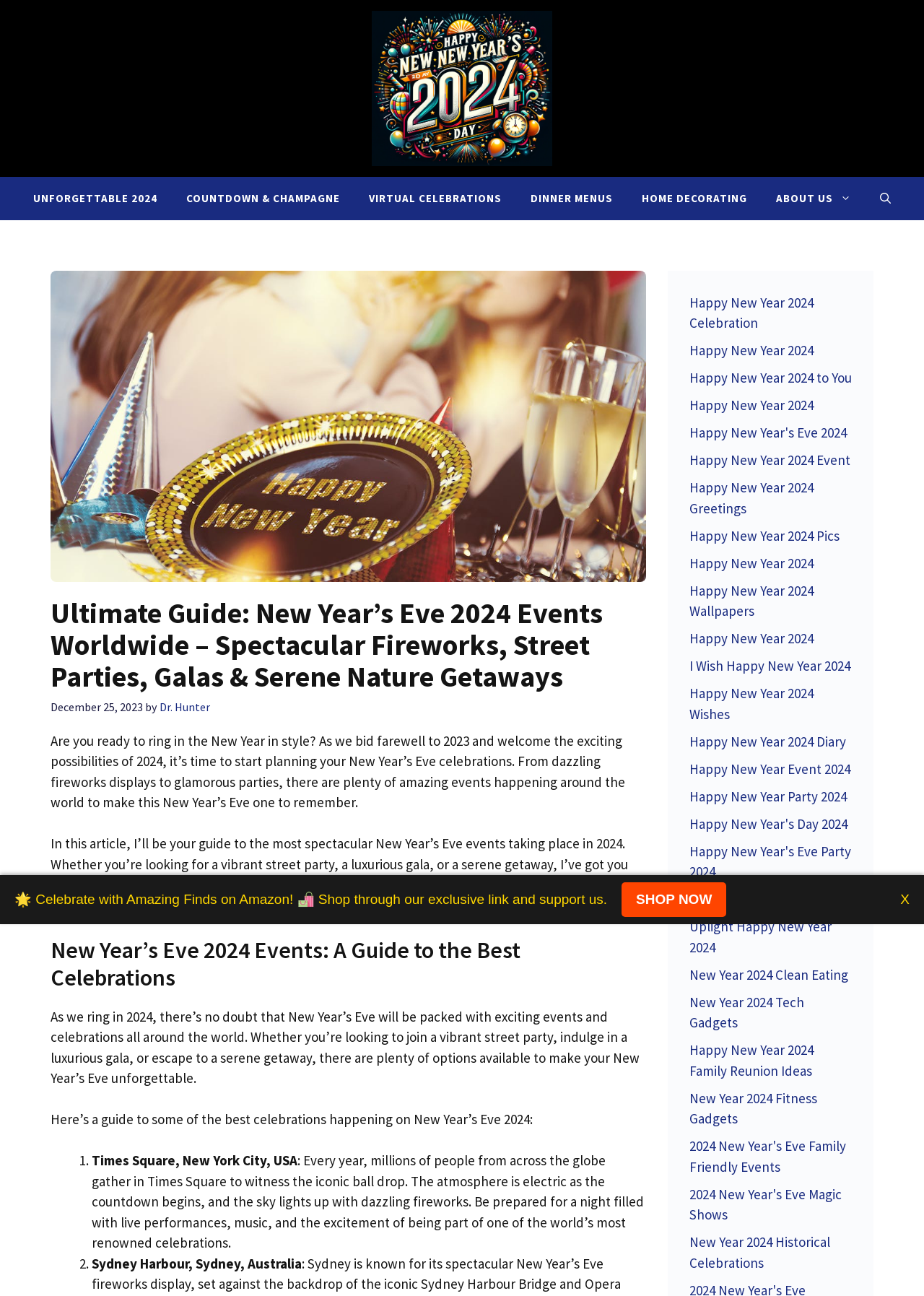Bounding box coordinates are specified in the format (top-left x, top-left y, bottom-right x, bottom-right y). All values are floating point numbers bounded between 0 and 1. Please provide the bounding box coordinate of the region this sentence describes: Shop Now

[0.673, 0.681, 0.786, 0.708]